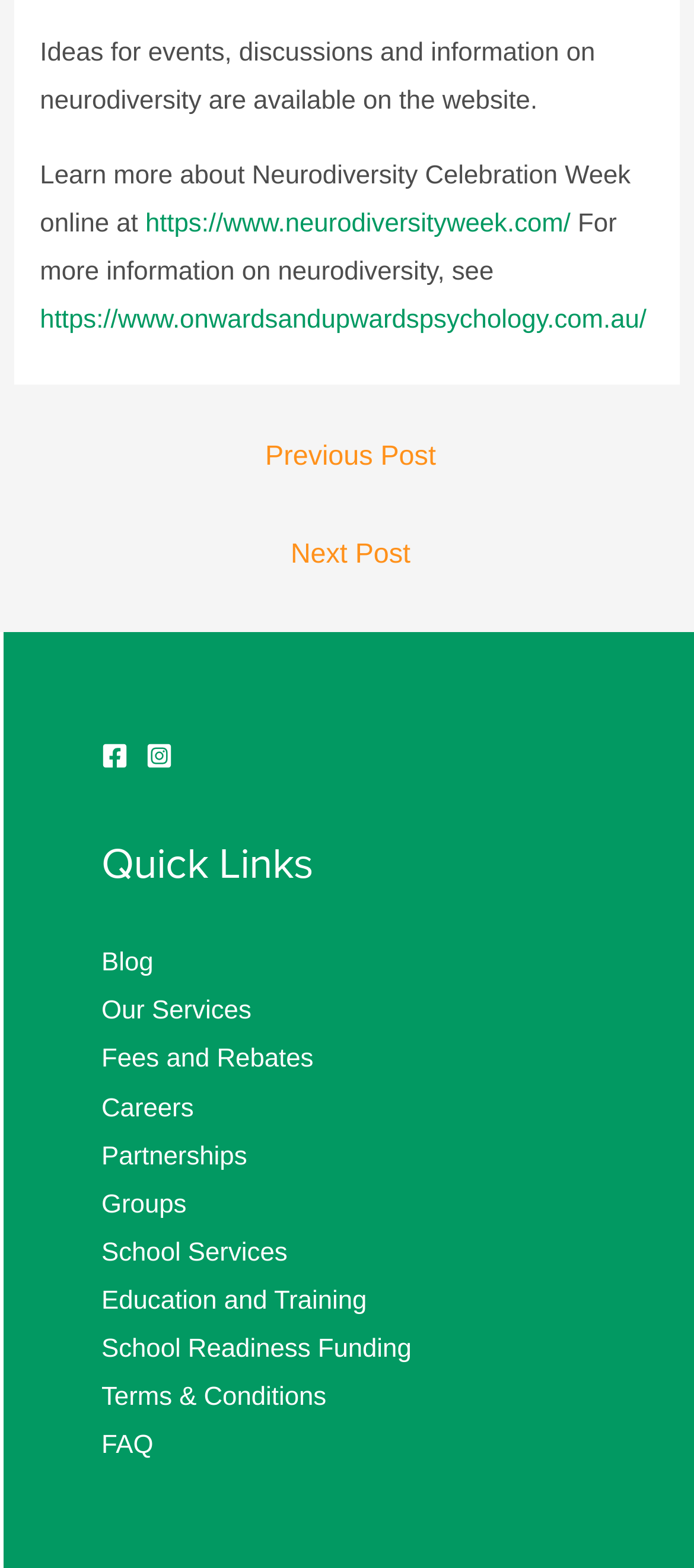Please identify the bounding box coordinates of the element on the webpage that should be clicked to follow this instruction: "View quick links". The bounding box coordinates should be given as four float numbers between 0 and 1, formatted as [left, top, right, bottom].

[0.146, 0.532, 0.859, 0.573]